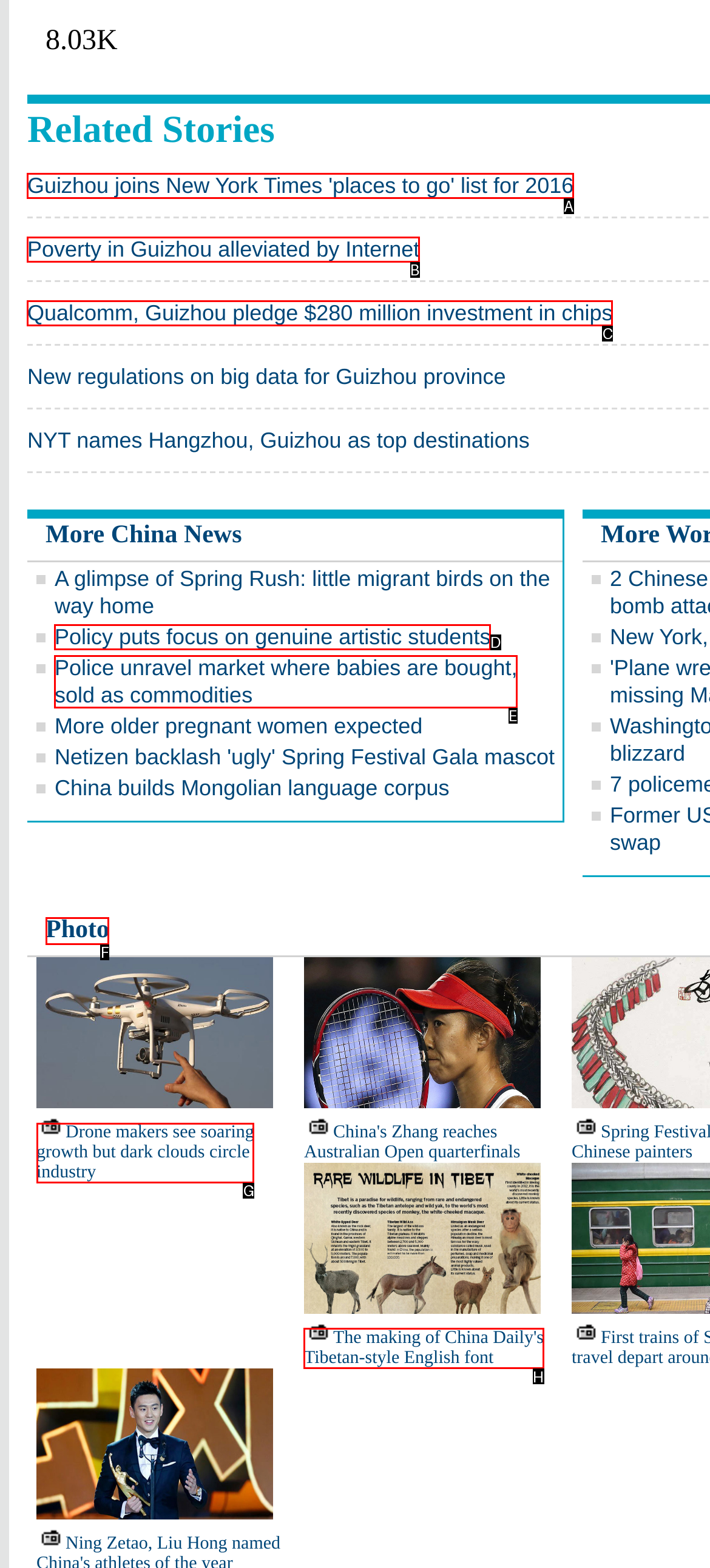Identify the letter of the option to click in order to Explore the making of China Daily's Tibetan-style English font. Answer with the letter directly.

H